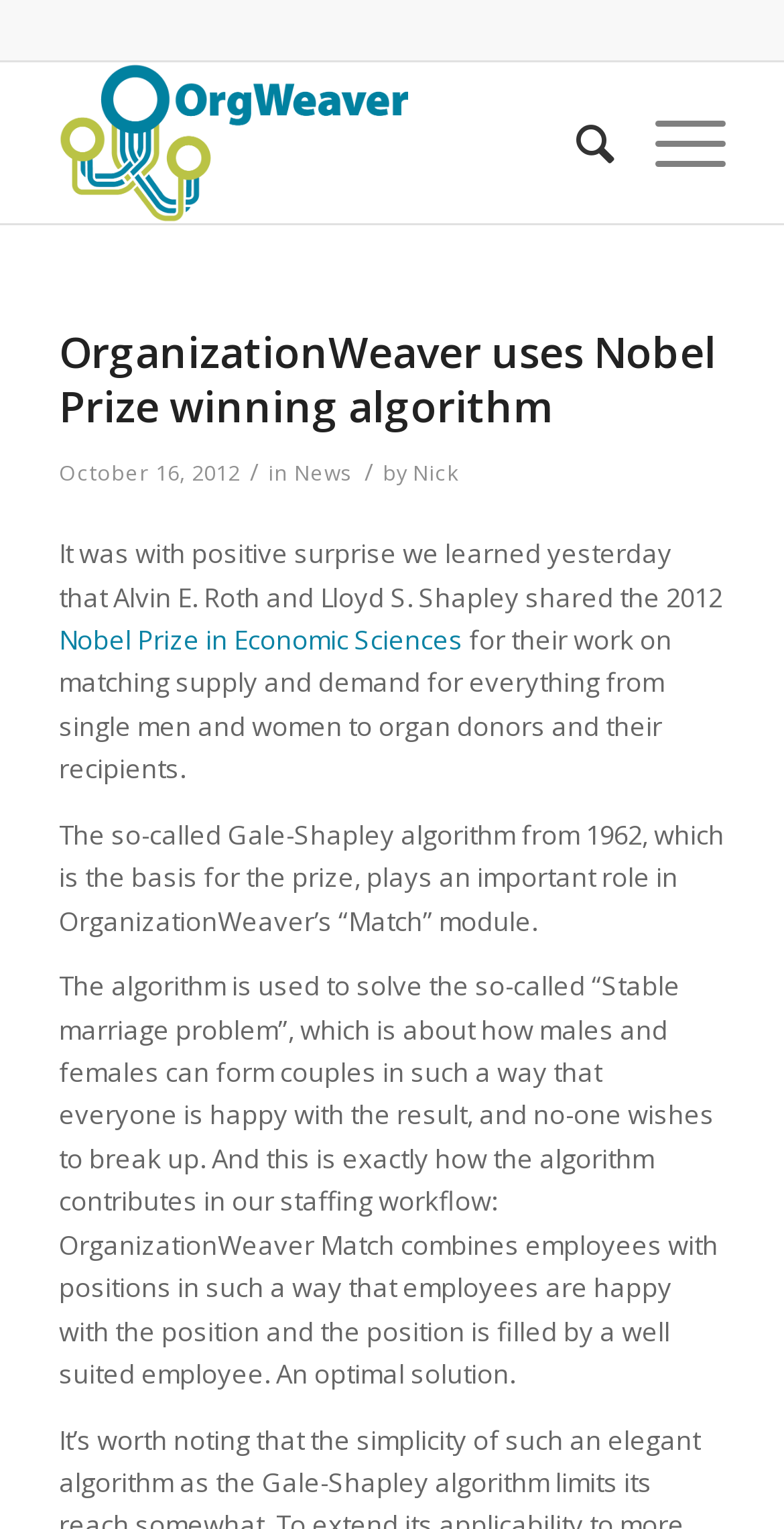Who is the author of the news article?
Please provide a comprehensive answer based on the details in the screenshot.

The author of the news article can be found in the link element with the text 'Nick' which is a child of the HeaderAsNonLandmark element.